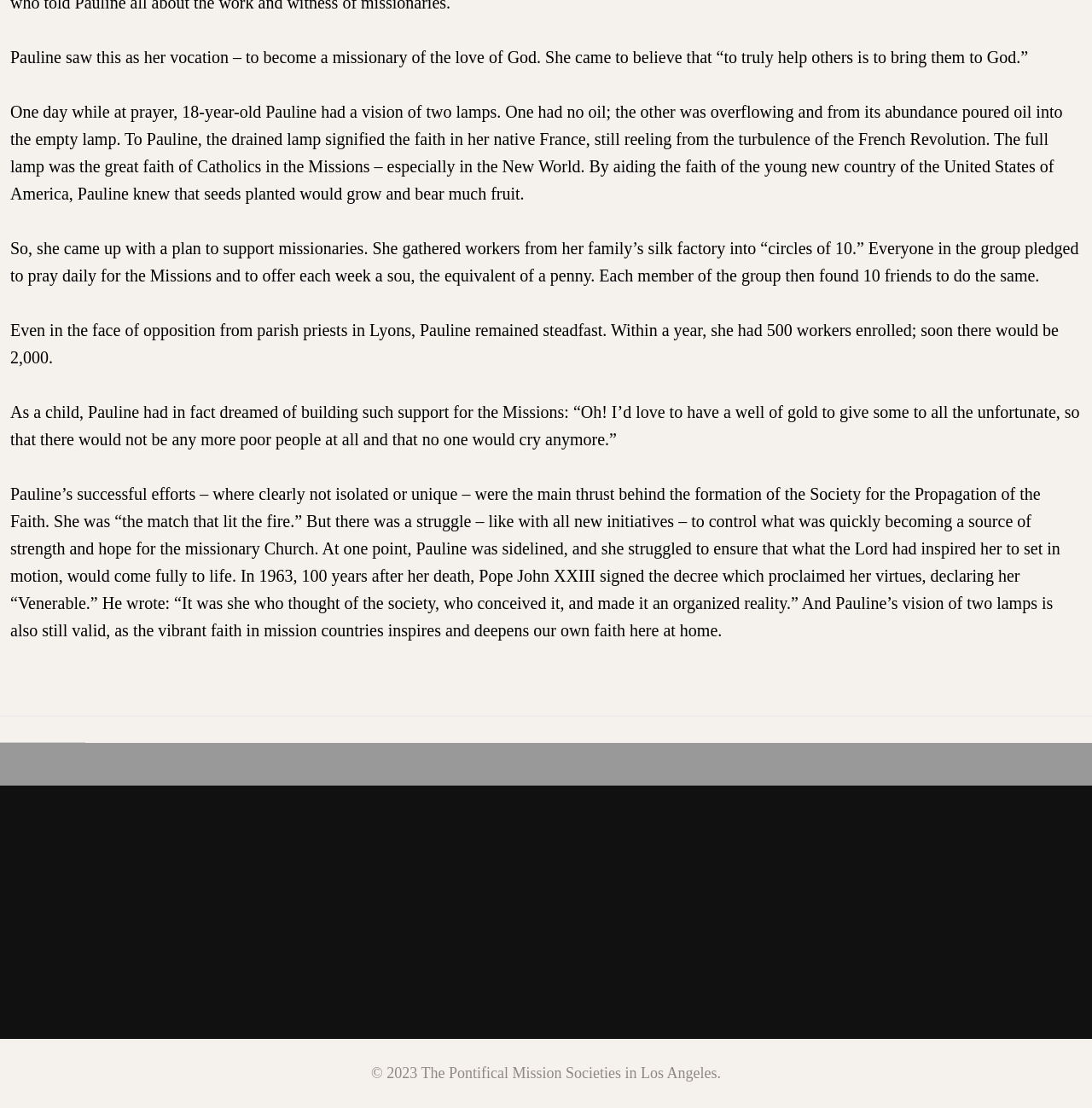How many social media links are there? Based on the screenshot, please respond with a single word or phrase.

4